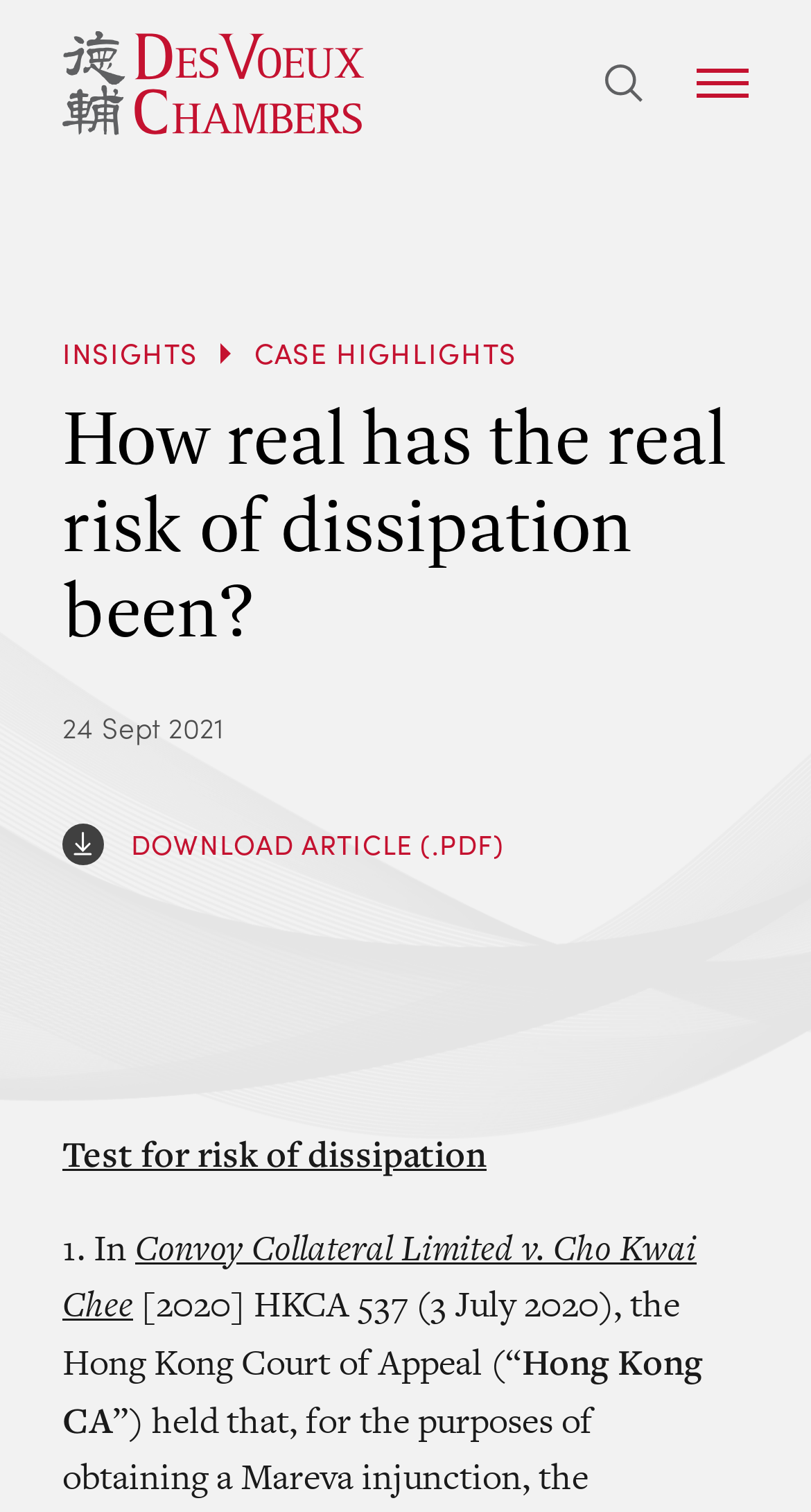Please determine the headline of the webpage and provide its content.

How real has the real risk of dissipation been?